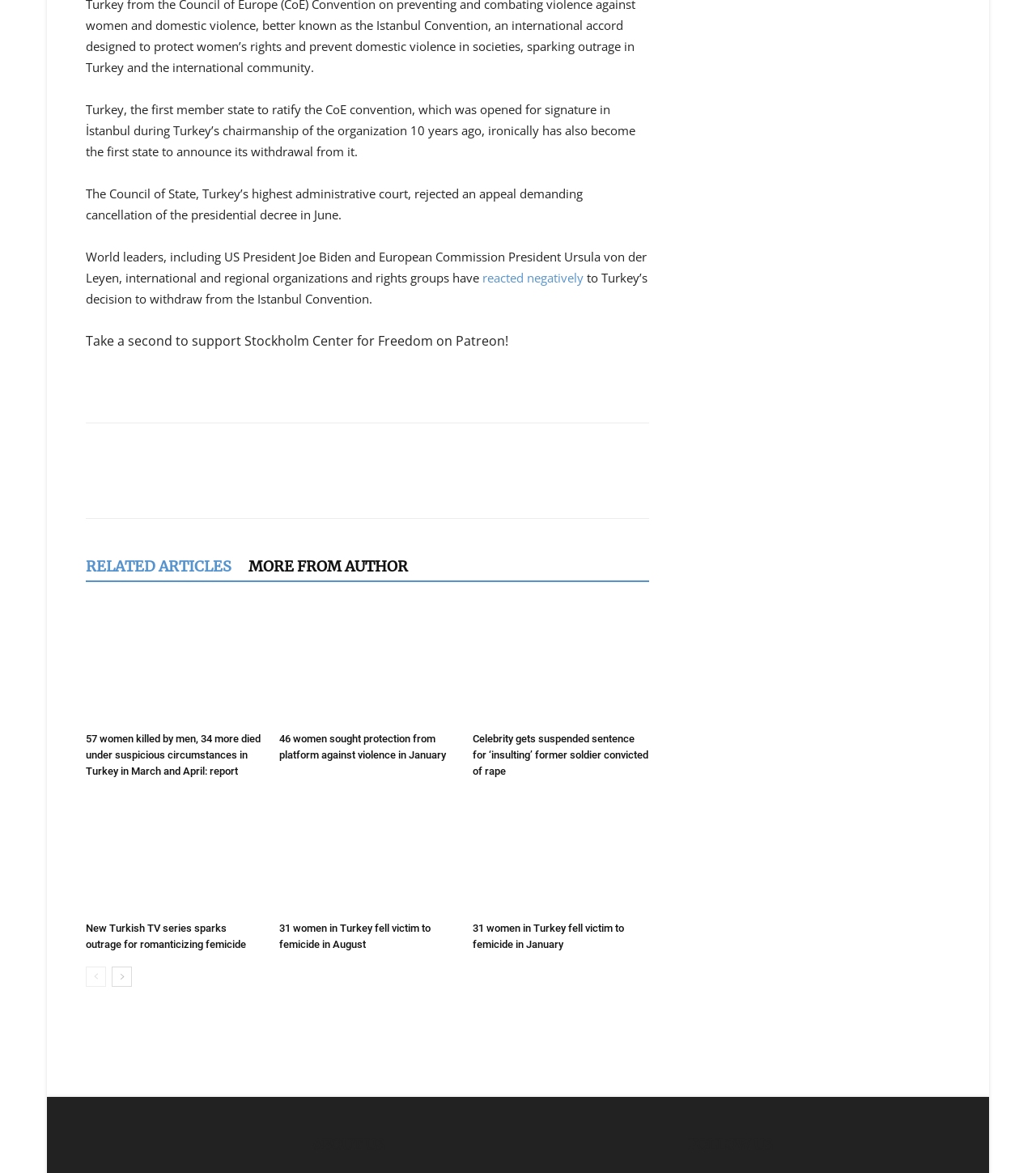What is the function of the 'prev-page' and 'next-page' links?
Analyze the image and deliver a detailed answer to the question.

The 'prev-page' and 'next-page' links are likely used to navigate between pages of articles or content on the webpage. They allow users to view previous or next pages of content, respectively.